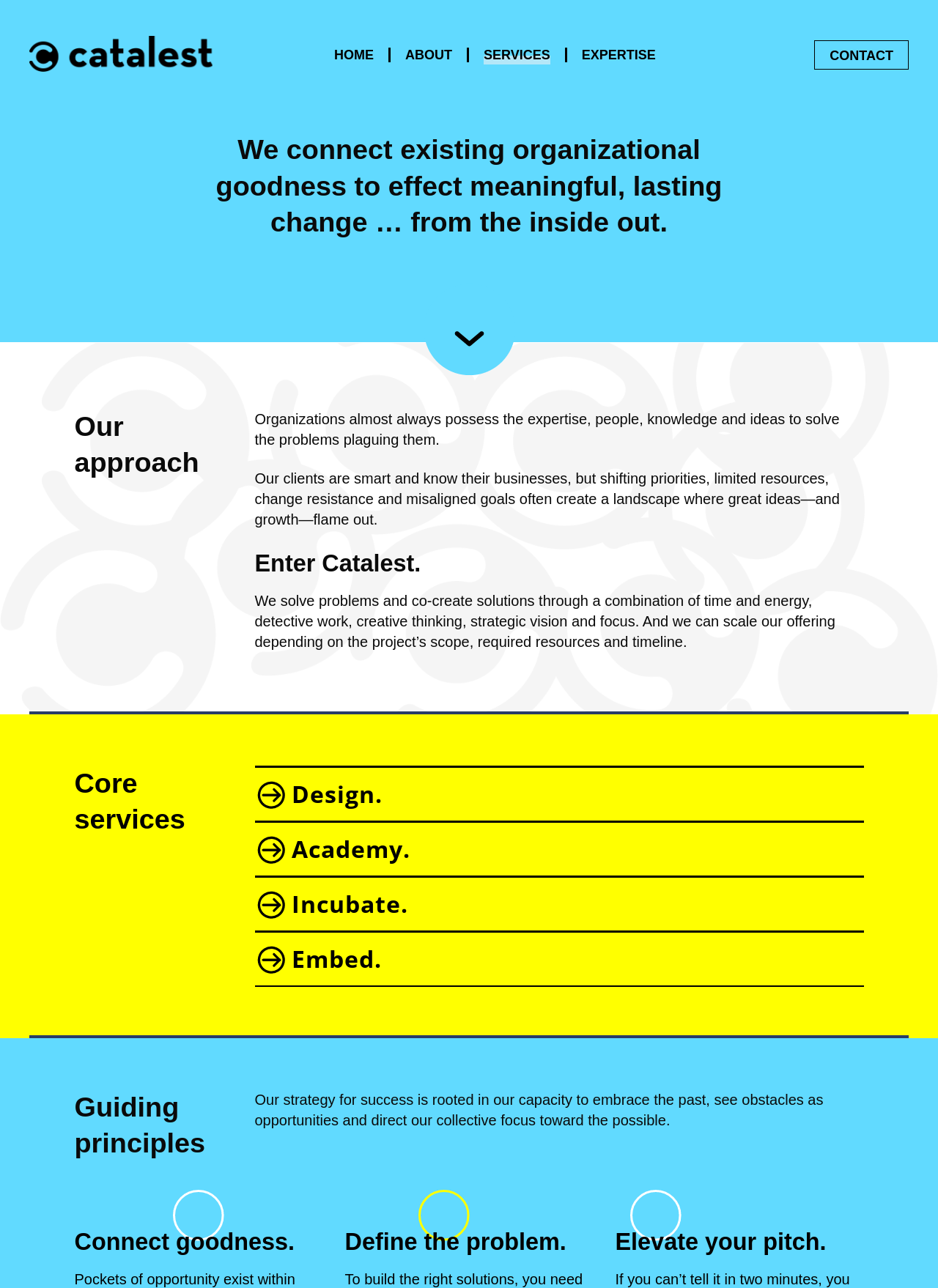What are the core services offered by Catalest?
From the image, respond with a single word or phrase.

Design, Academy, Incubate, Embed